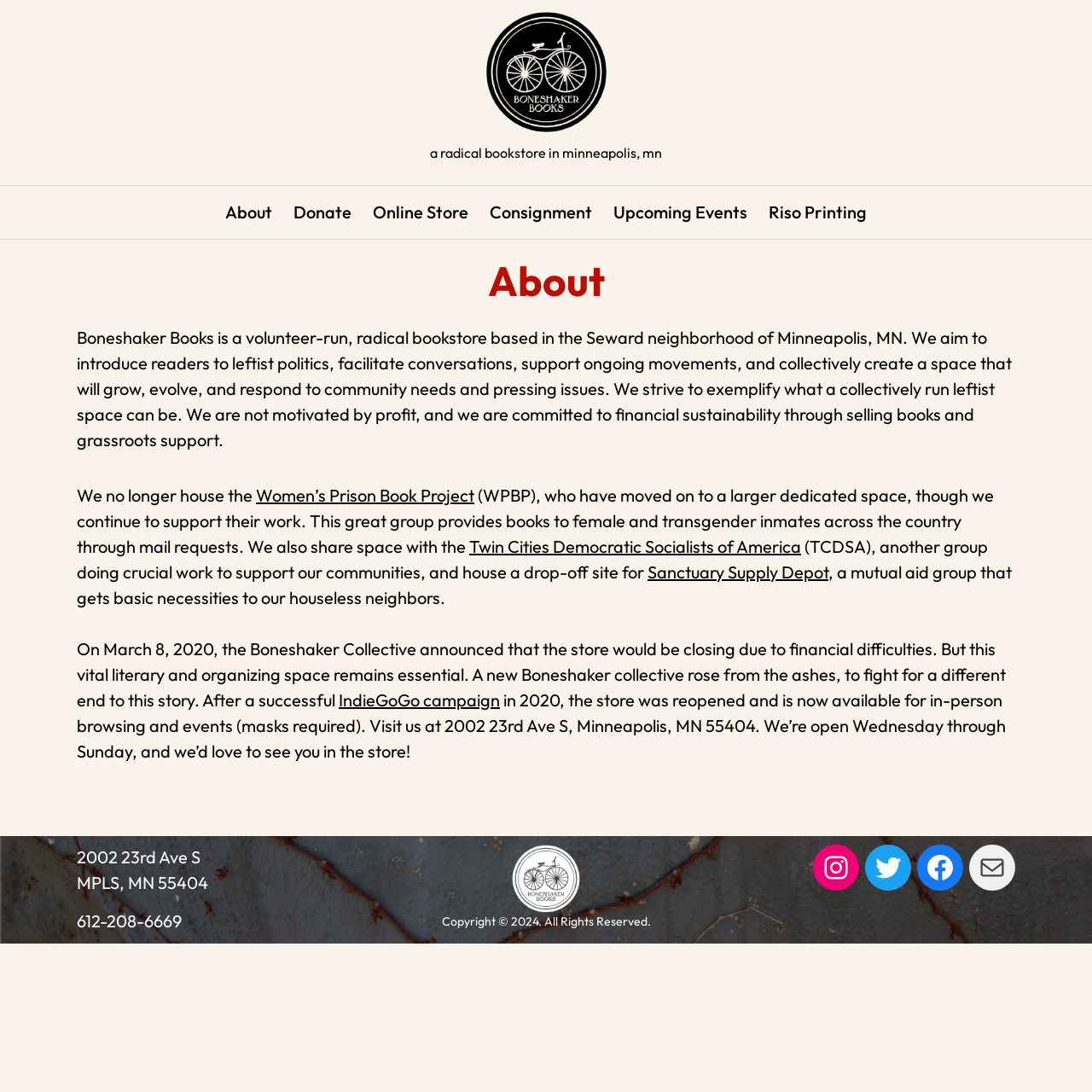Given the element description Sanctuary Supply Depot, predict the bounding box coordinates for the UI element in the webpage screenshot. The format should be (top-left x, top-left y, bottom-right x, bottom-right y), and the values should be between 0 and 1.

[0.593, 0.514, 0.759, 0.533]